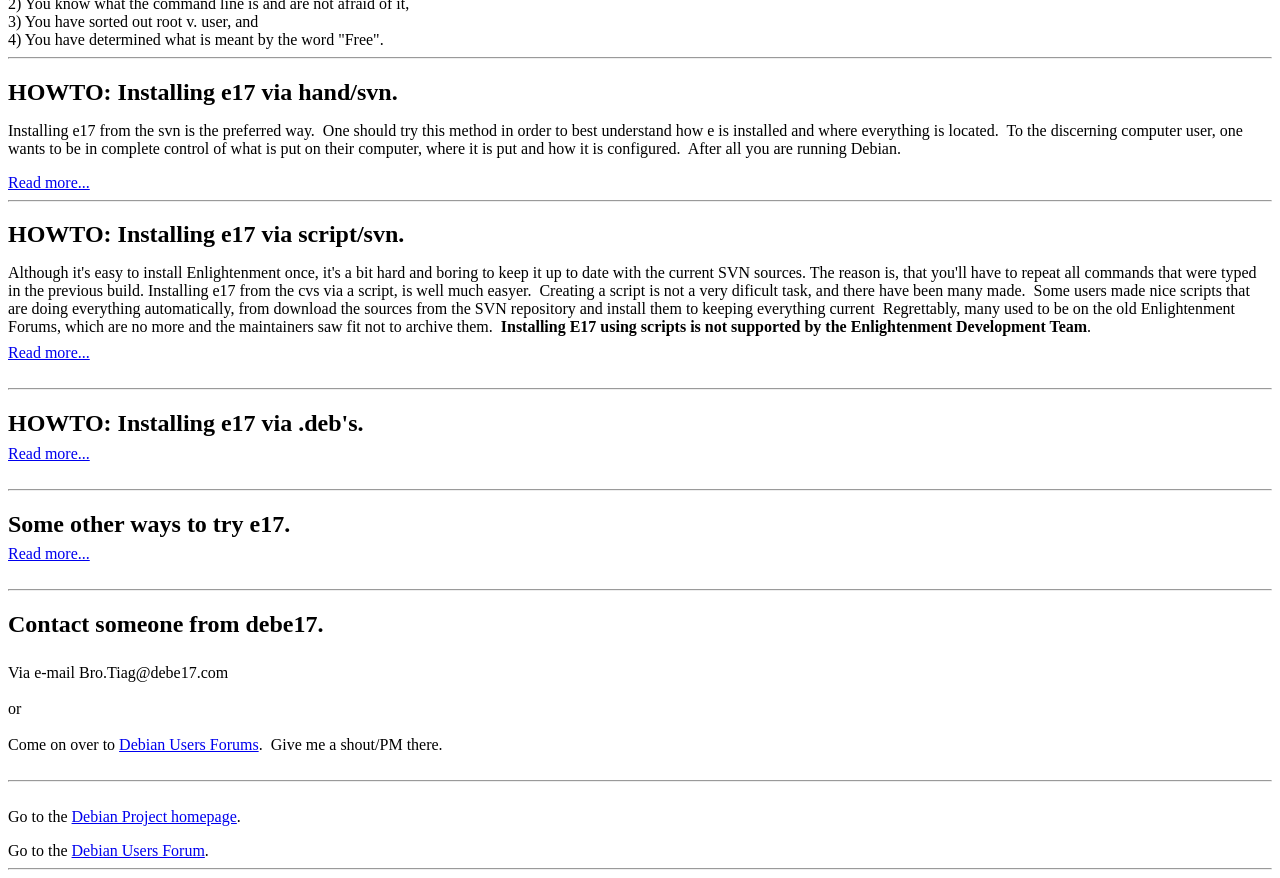Extract the bounding box coordinates for the UI element described by the text: "Debian Users Forum". The coordinates should be in the form of [left, top, right, bottom] with values between 0 and 1.

[0.056, 0.959, 0.16, 0.978]